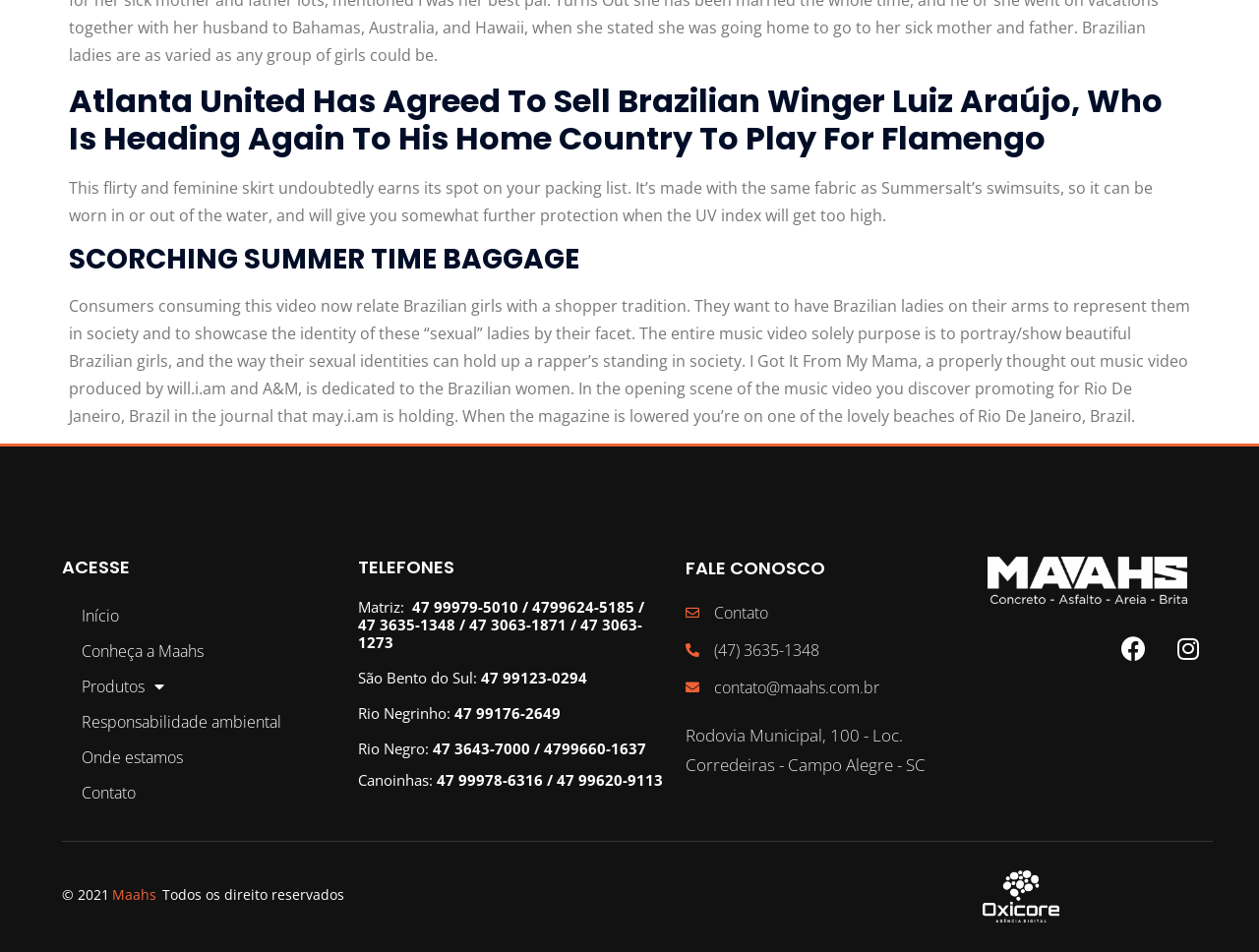Locate the bounding box coordinates of the clickable part needed for the task: "Download Partial Differential Equations: Second Edition [PDF]".

None